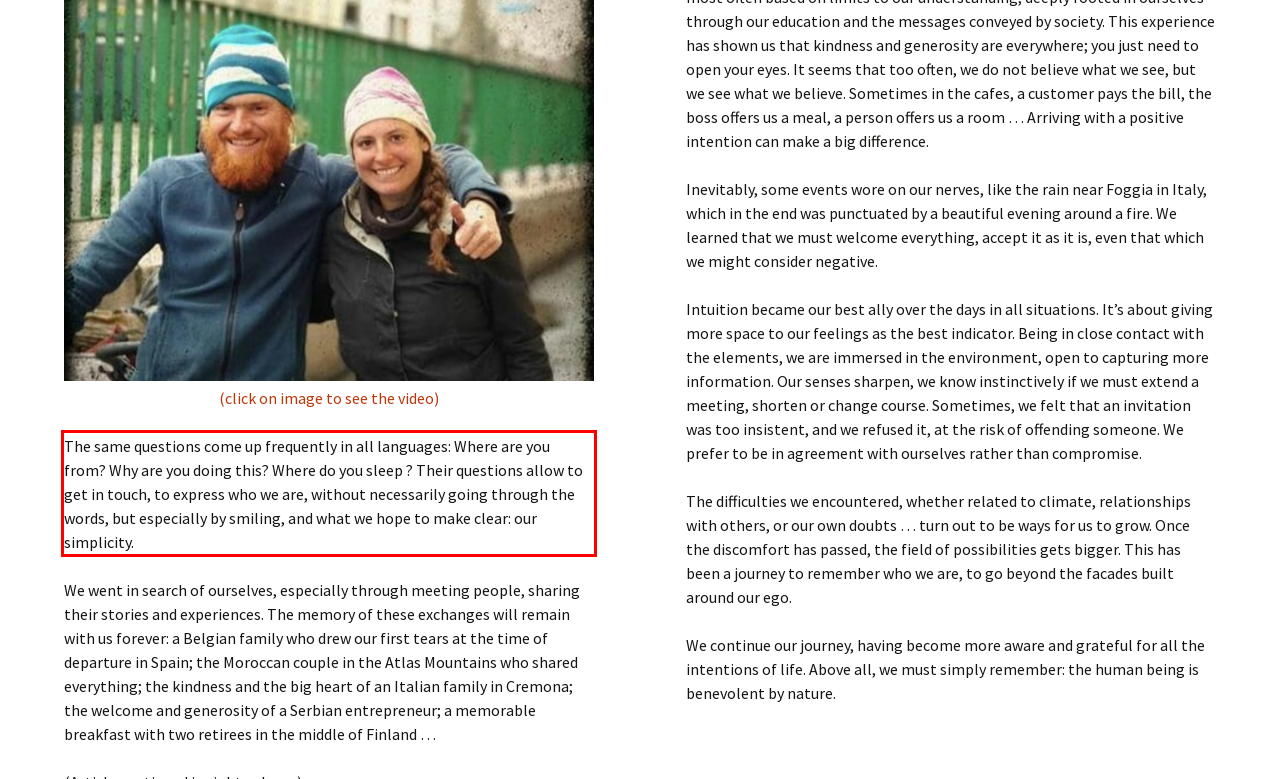Extract and provide the text found inside the red rectangle in the screenshot of the webpage.

The same questions come up frequently in all languages: Where are you from? Why are you doing this? Where do you sleep ? Their questions allow to get in touch, to express who we are, without necessarily going through the words, but especially by smiling, and what we hope to make clear: our simplicity.